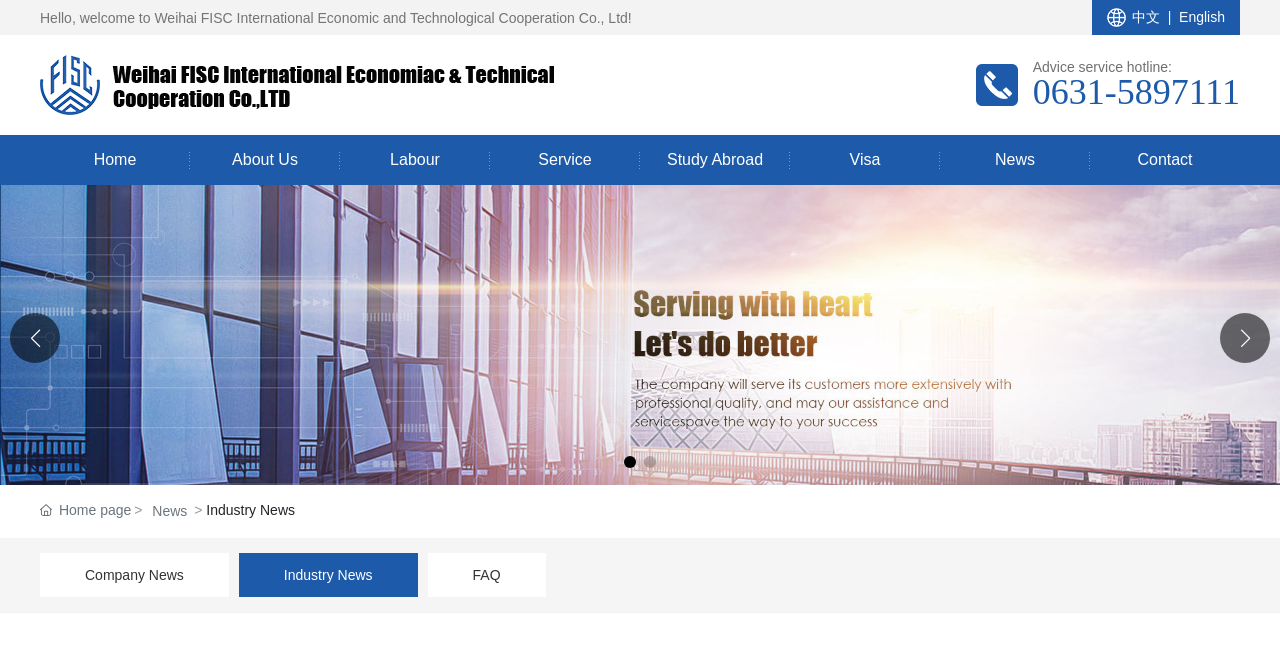Highlight the bounding box coordinates of the element that should be clicked to carry out the following instruction: "Read the 'Advice For Keeping Your Garden Looking Great' article". The coordinates must be given as four float numbers ranging from 0 to 1, i.e., [left, top, right, bottom].

None